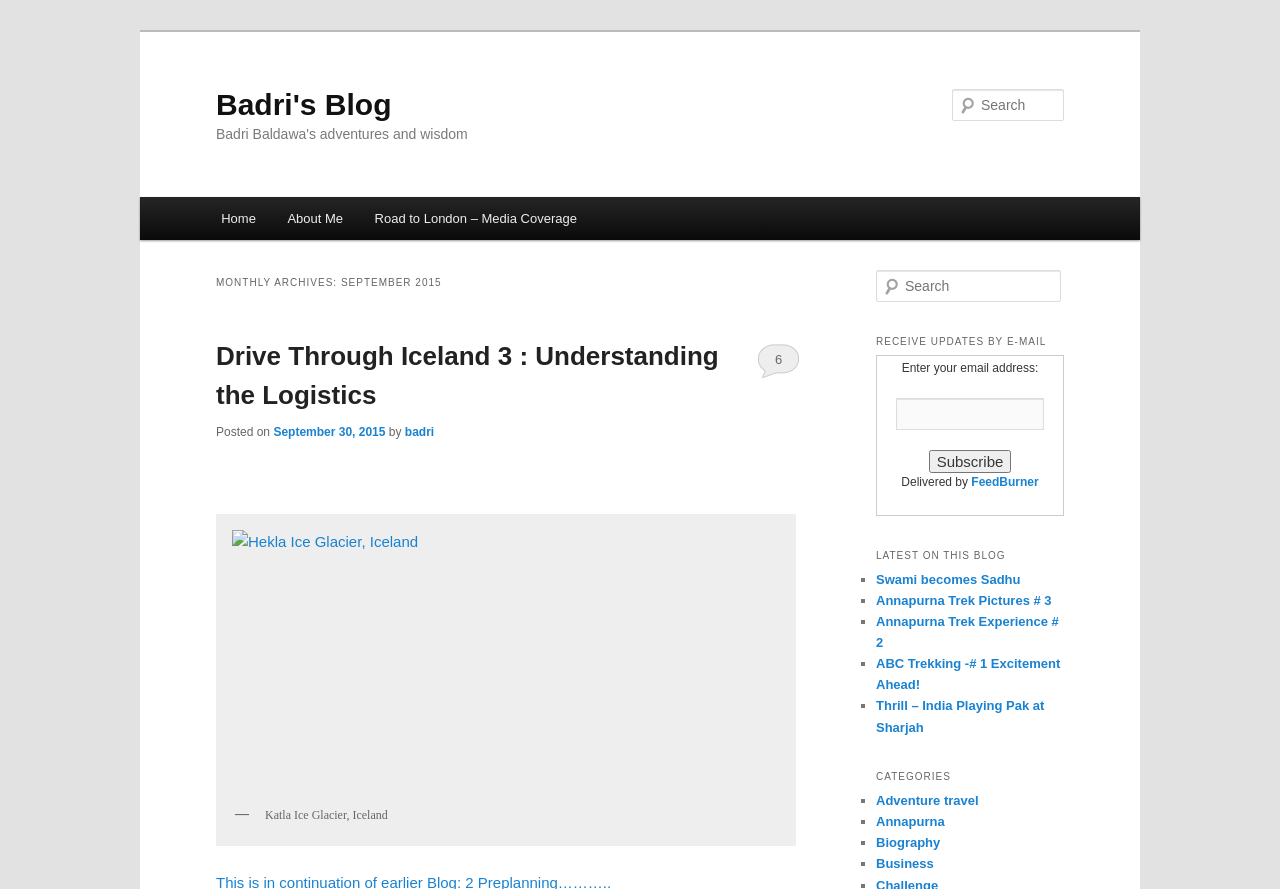Specify the bounding box coordinates of the element's area that should be clicked to execute the given instruction: "Search for something". The coordinates should be four float numbers between 0 and 1, i.e., [left, top, right, bottom].

[0.744, 0.1, 0.831, 0.136]